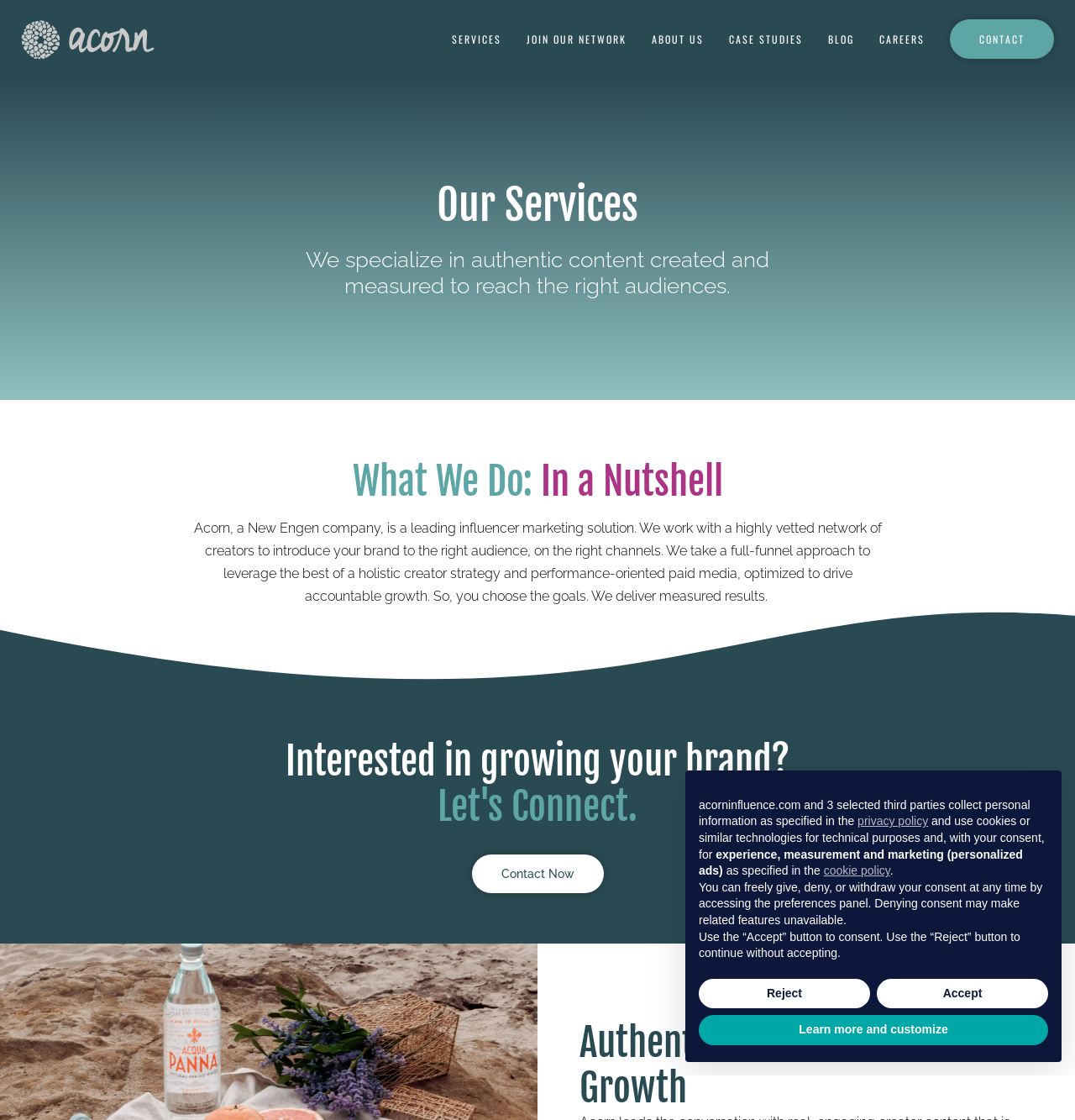Identify the bounding box coordinates of the section that should be clicked to achieve the task described: "Click the BLOG link".

[0.77, 0.029, 0.795, 0.041]